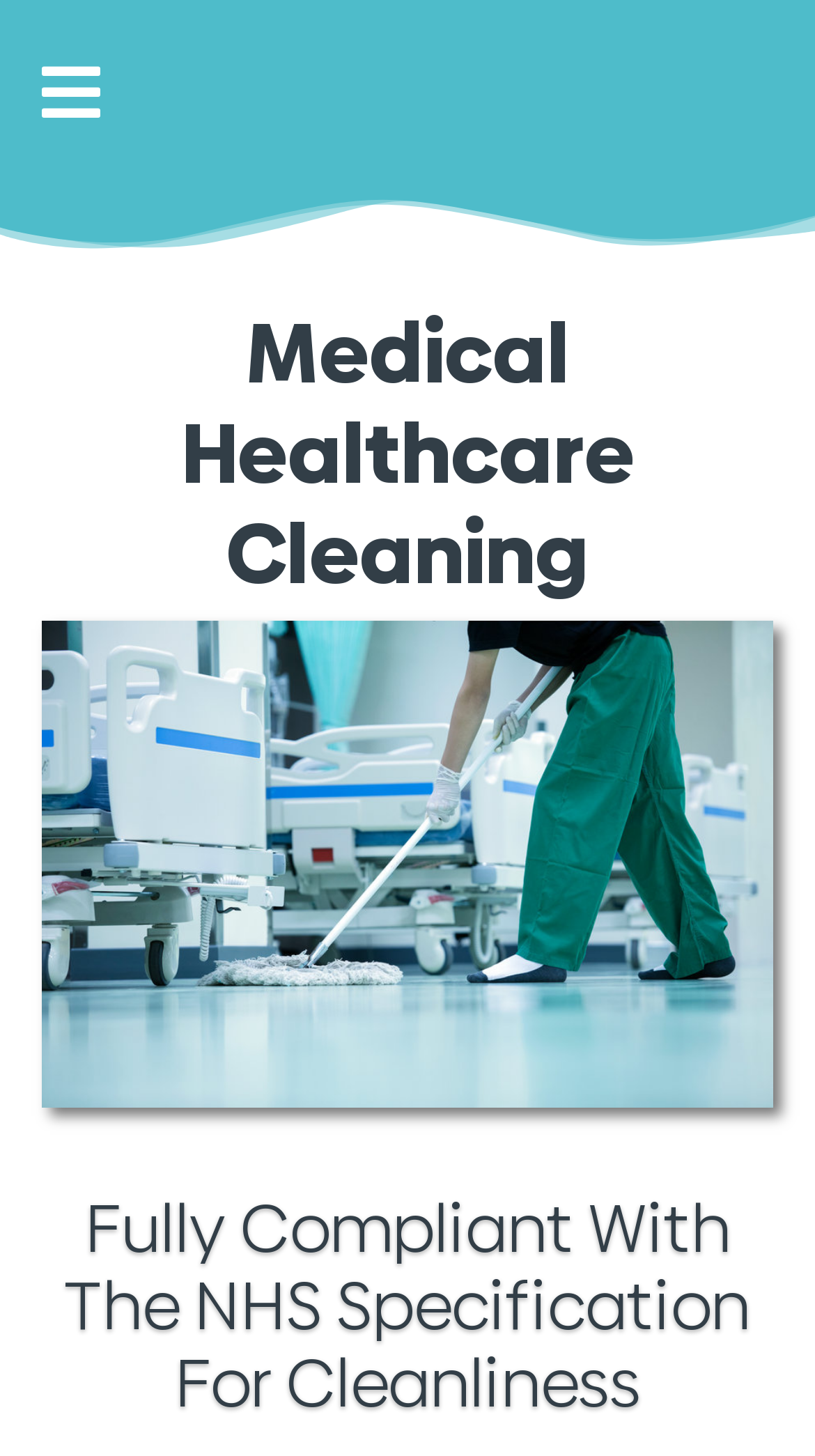Given the element description: "aria-label="Toggle navigation"", predict the bounding box coordinates of this UI element. The coordinates must be four float numbers between 0 and 1, given as [left, top, right, bottom].

[0.051, 0.04, 0.123, 0.088]